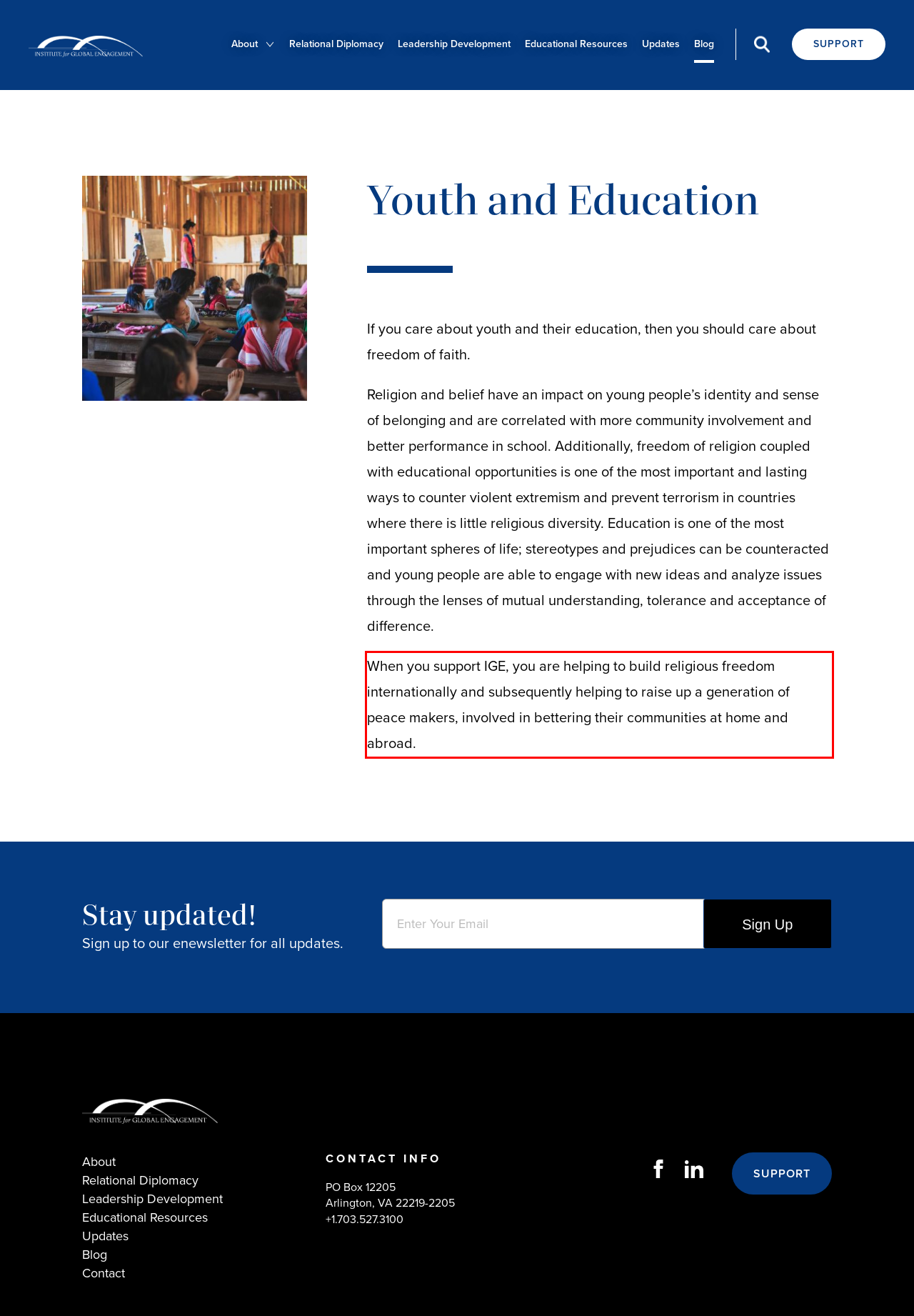Given the screenshot of a webpage, identify the red rectangle bounding box and recognize the text content inside it, generating the extracted text.

When you support IGE, you are helping to build religious freedom internationally and subsequently helping to raise up a generation of peace makers, involved in bettering their communities at home and abroad.